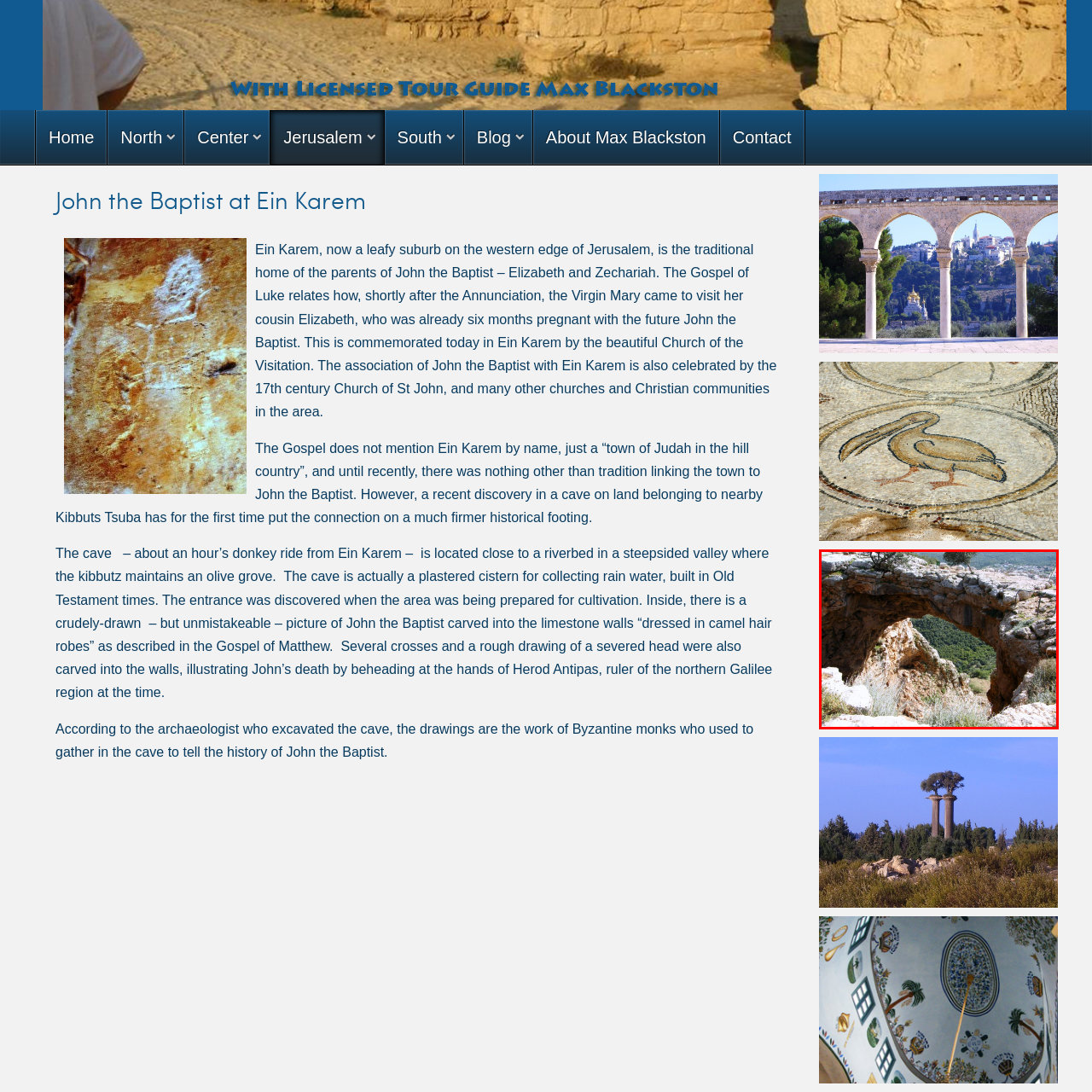Check the picture within the red bounding box and provide a brief answer using one word or phrase: What is the natural formation showcased in the photograph?

Stone arch bridge